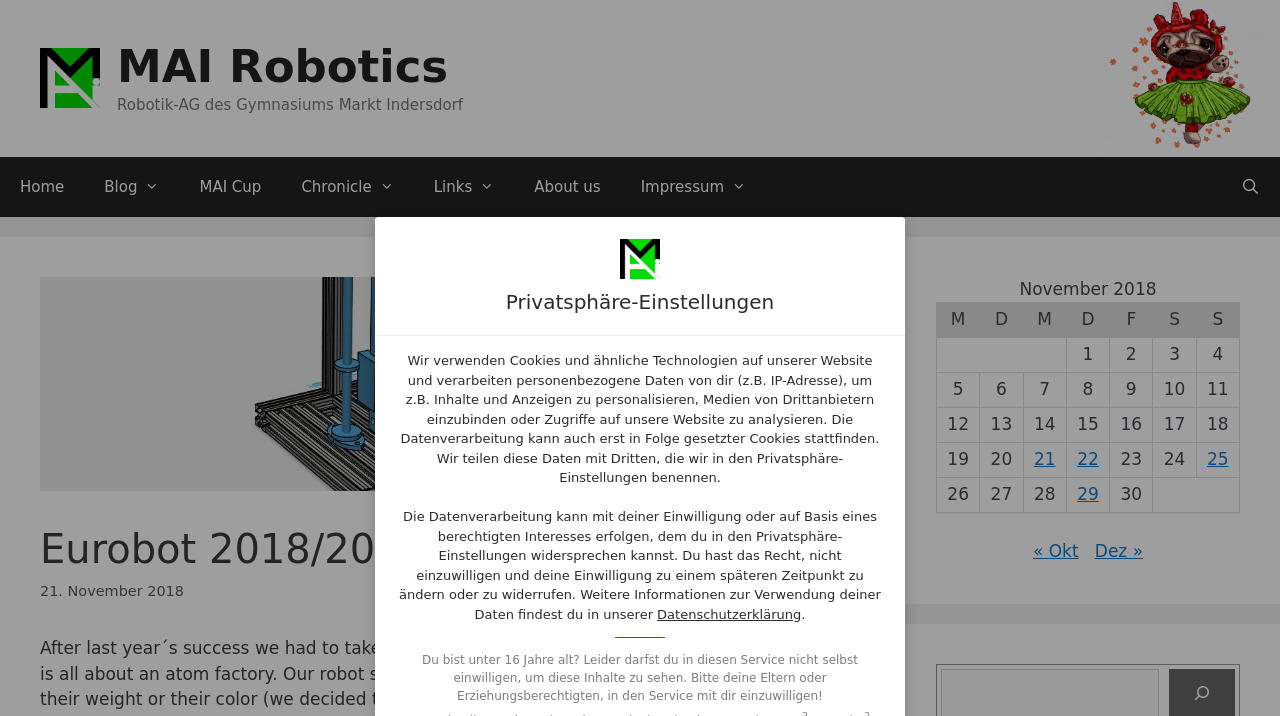Identify the first-level heading on the webpage and generate its text content.

Eurobot 2018/2019 – First Draft